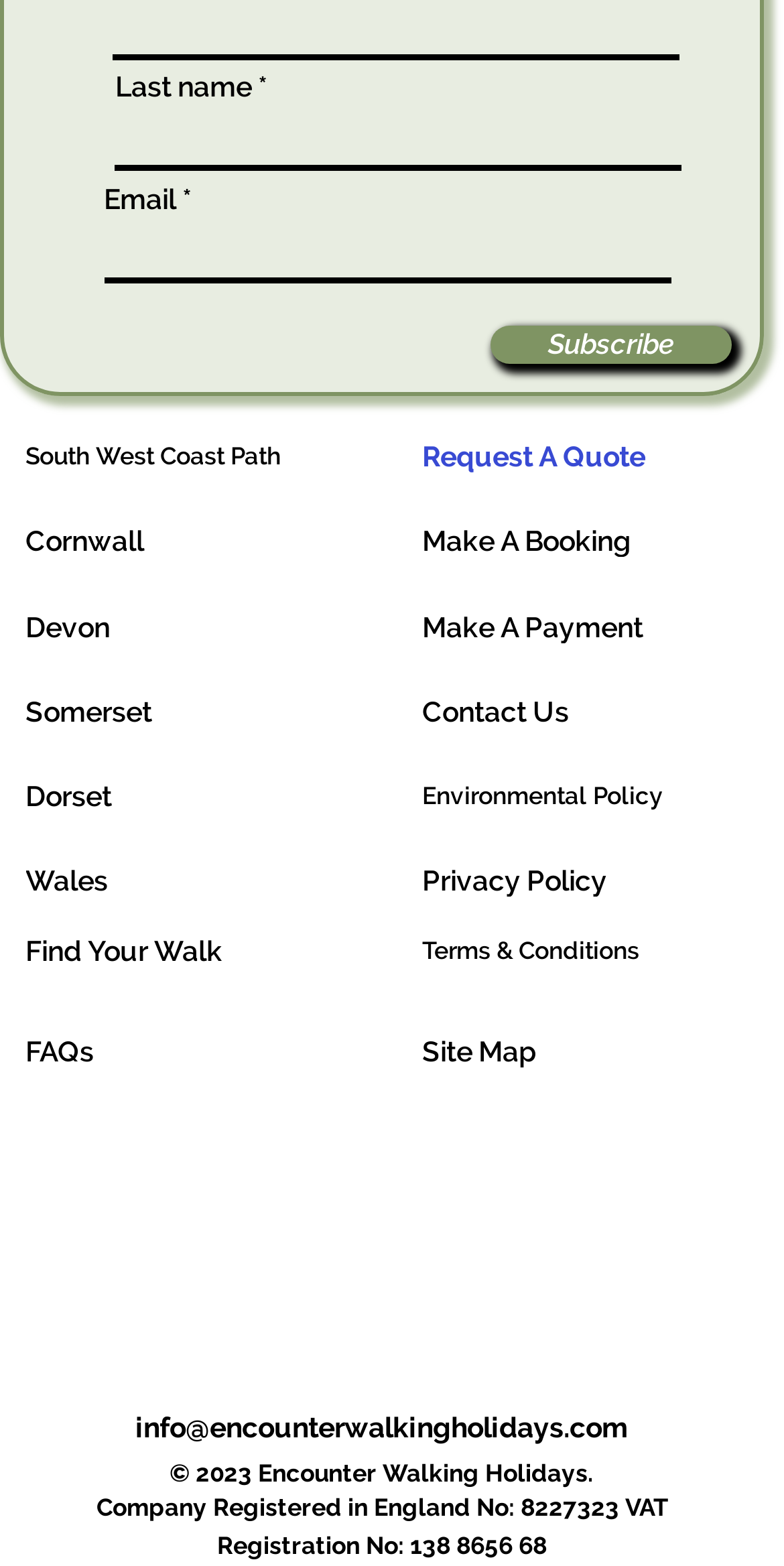How many links are there in the footer section?
From the image, provide a succinct answer in one word or a short phrase.

9